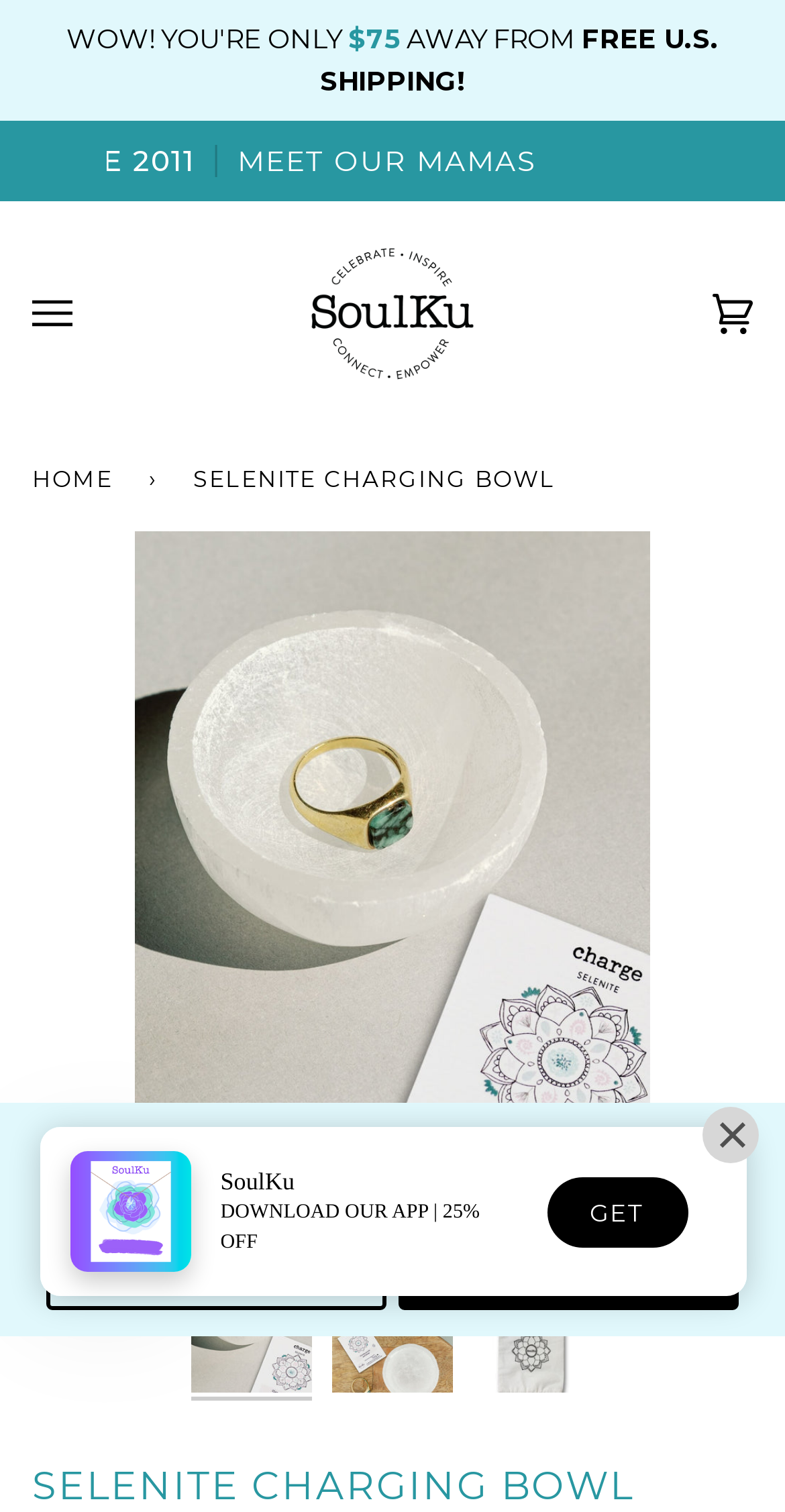Locate the bounding box coordinates of the element that should be clicked to fulfill the instruction: "Open menu".

[0.041, 0.133, 0.195, 0.282]